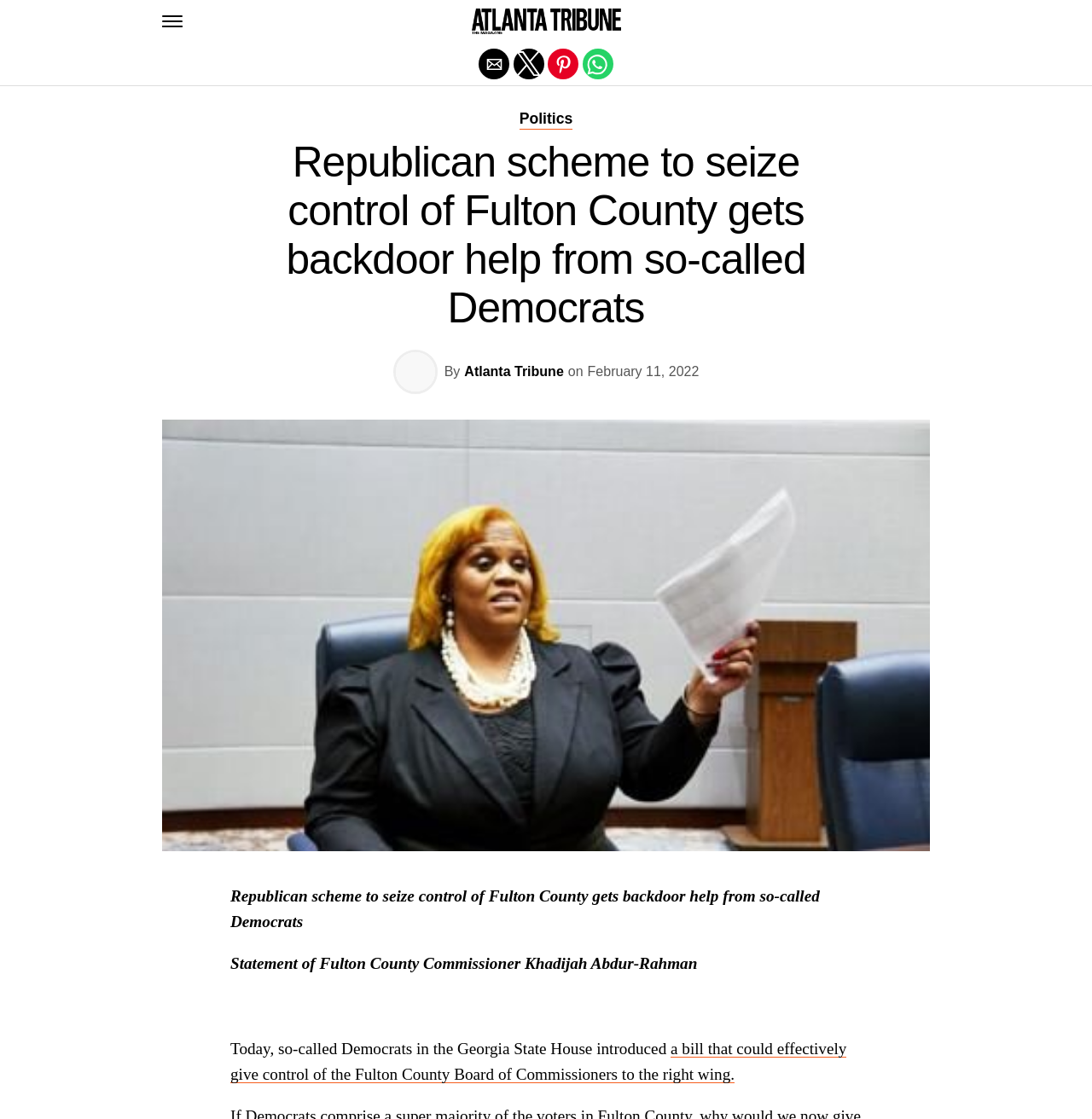Find the bounding box coordinates of the clickable area required to complete the following action: "Exit mobile version".

[0.0, 0.0, 1.0, 0.035]